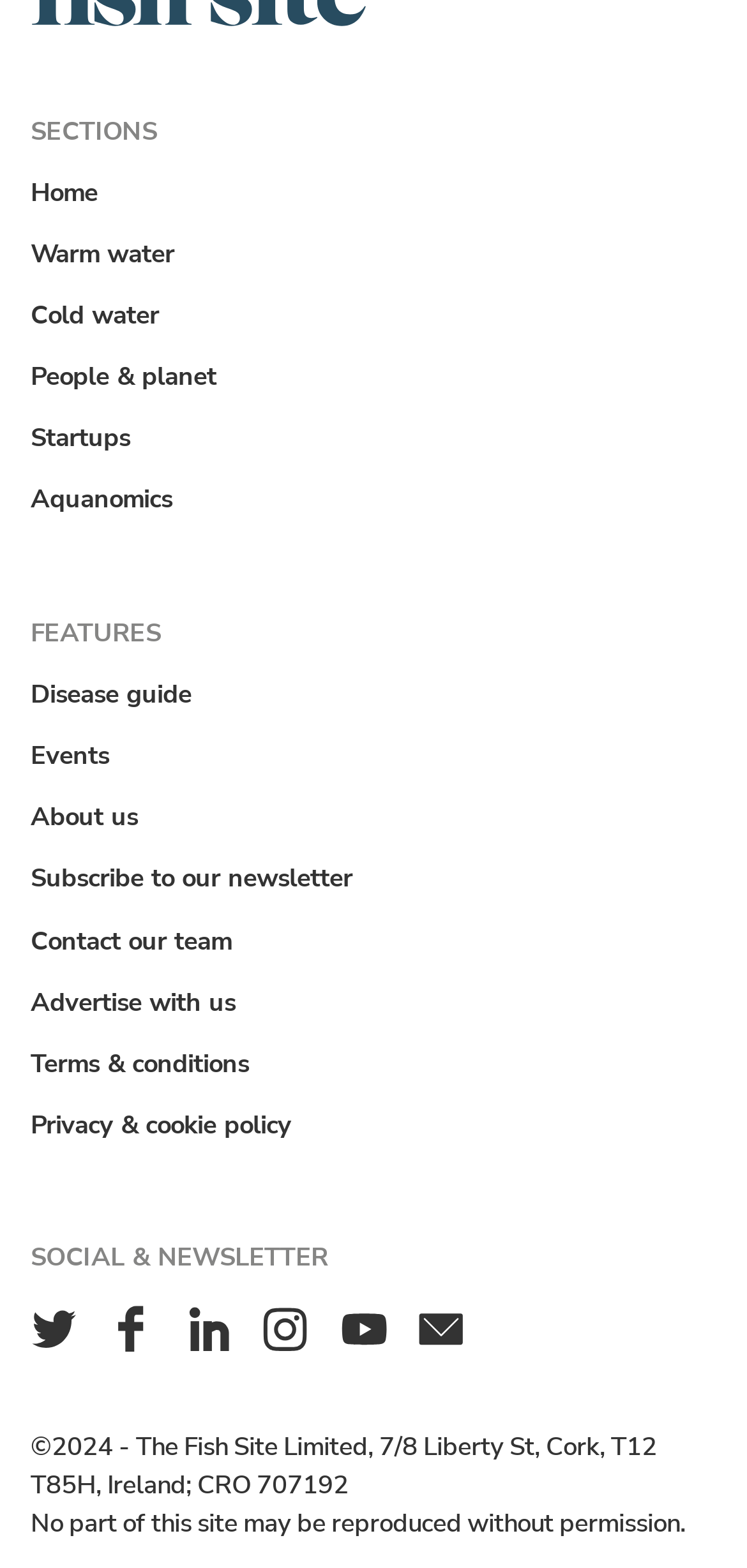How many sections are available? From the image, respond with a single word or brief phrase.

6